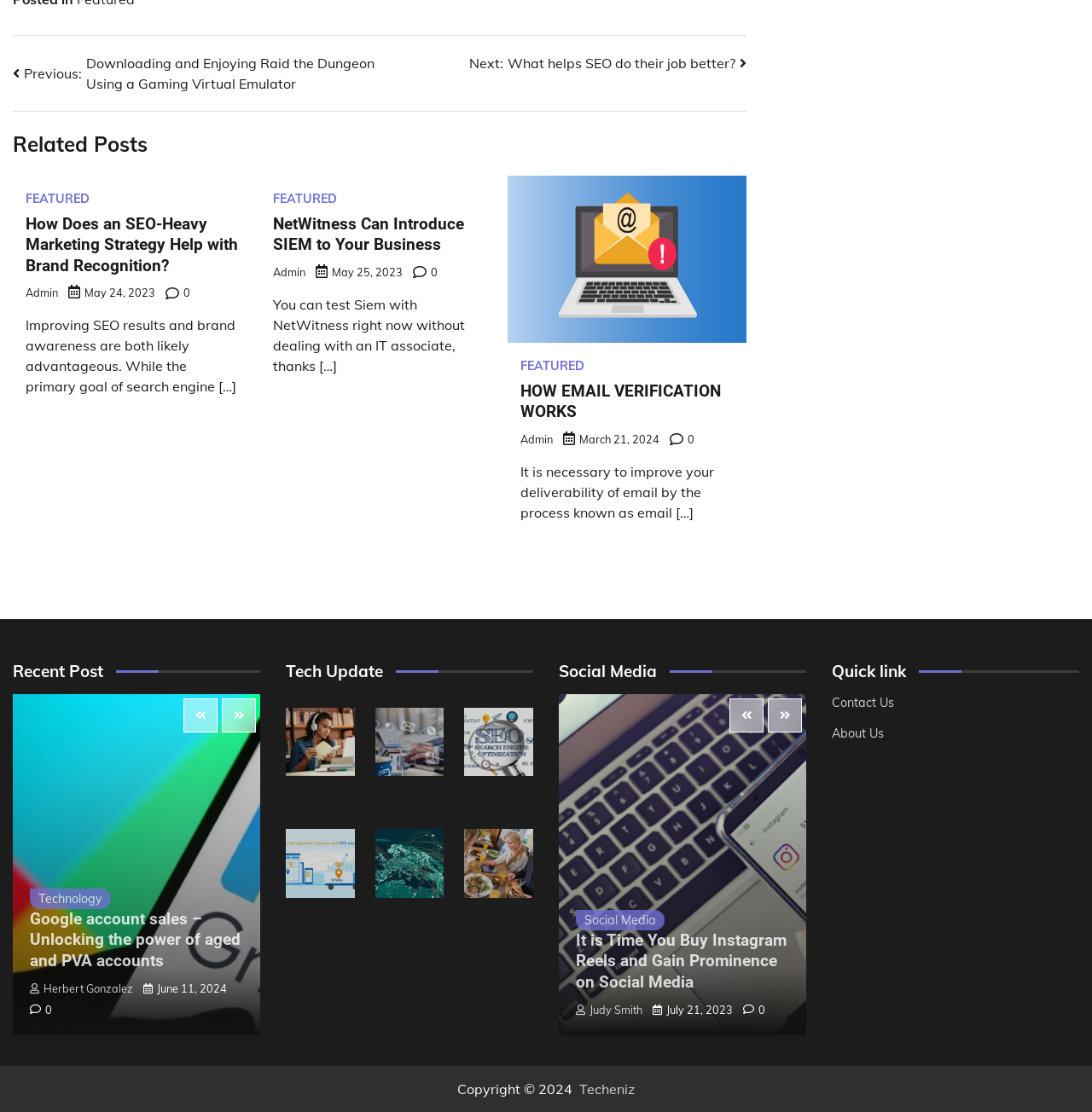Can you find the bounding box coordinates for the UI element given this description: "HOW EMAIL VERIFICATION WORKS"? Provide the coordinates as four float numbers between 0 and 1: [left, top, right, bottom].

[0.477, 0.343, 0.66, 0.379]